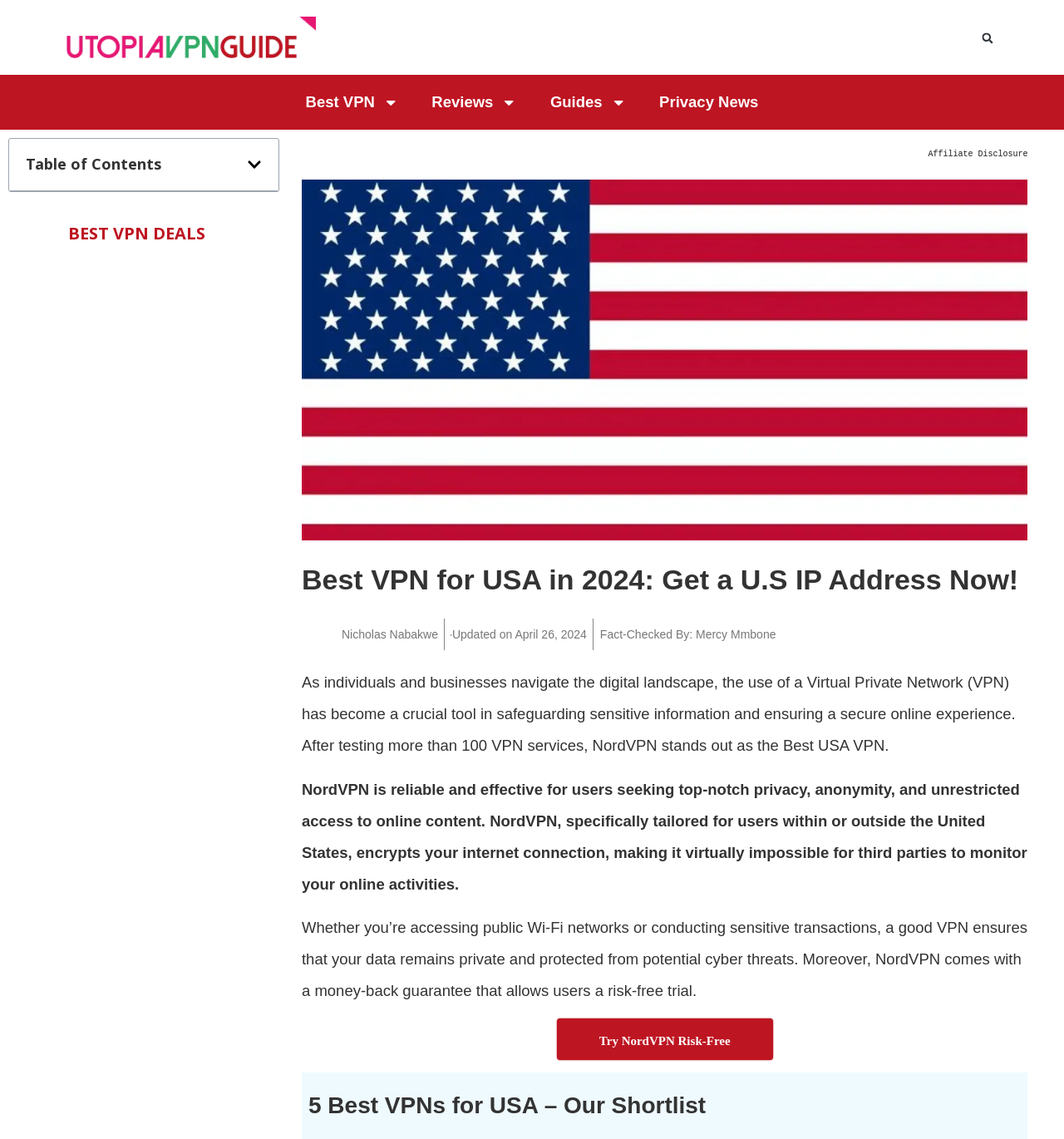From the element description: "Reviews", extract the bounding box coordinates of the UI element. The coordinates should be expressed as four float numbers between 0 and 1, in the order [left, top, right, bottom].

[0.39, 0.073, 0.501, 0.107]